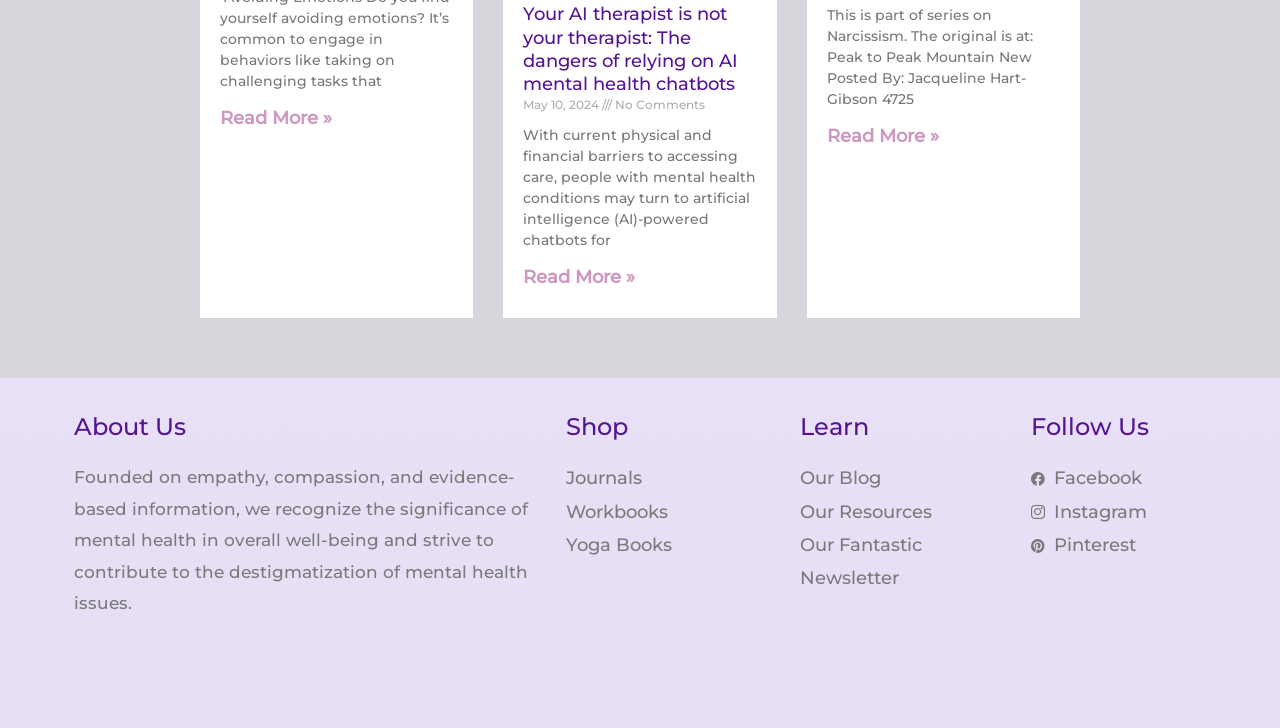Using the description: "Read More »", identify the bounding box of the corresponding UI element in the screenshot.

[0.172, 0.147, 0.259, 0.177]